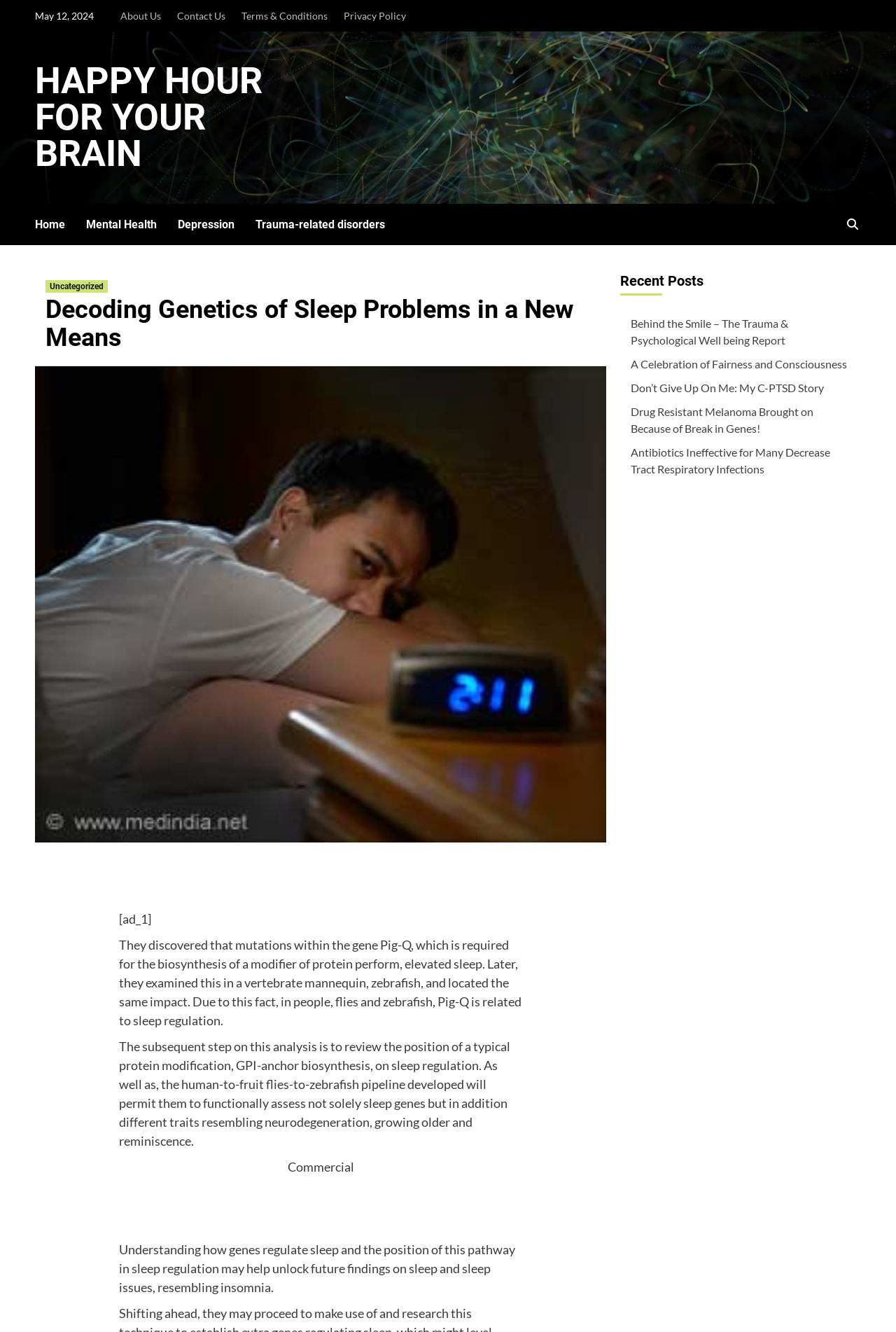Respond to the question below with a single word or phrase: How many paragraphs are in the article?

4